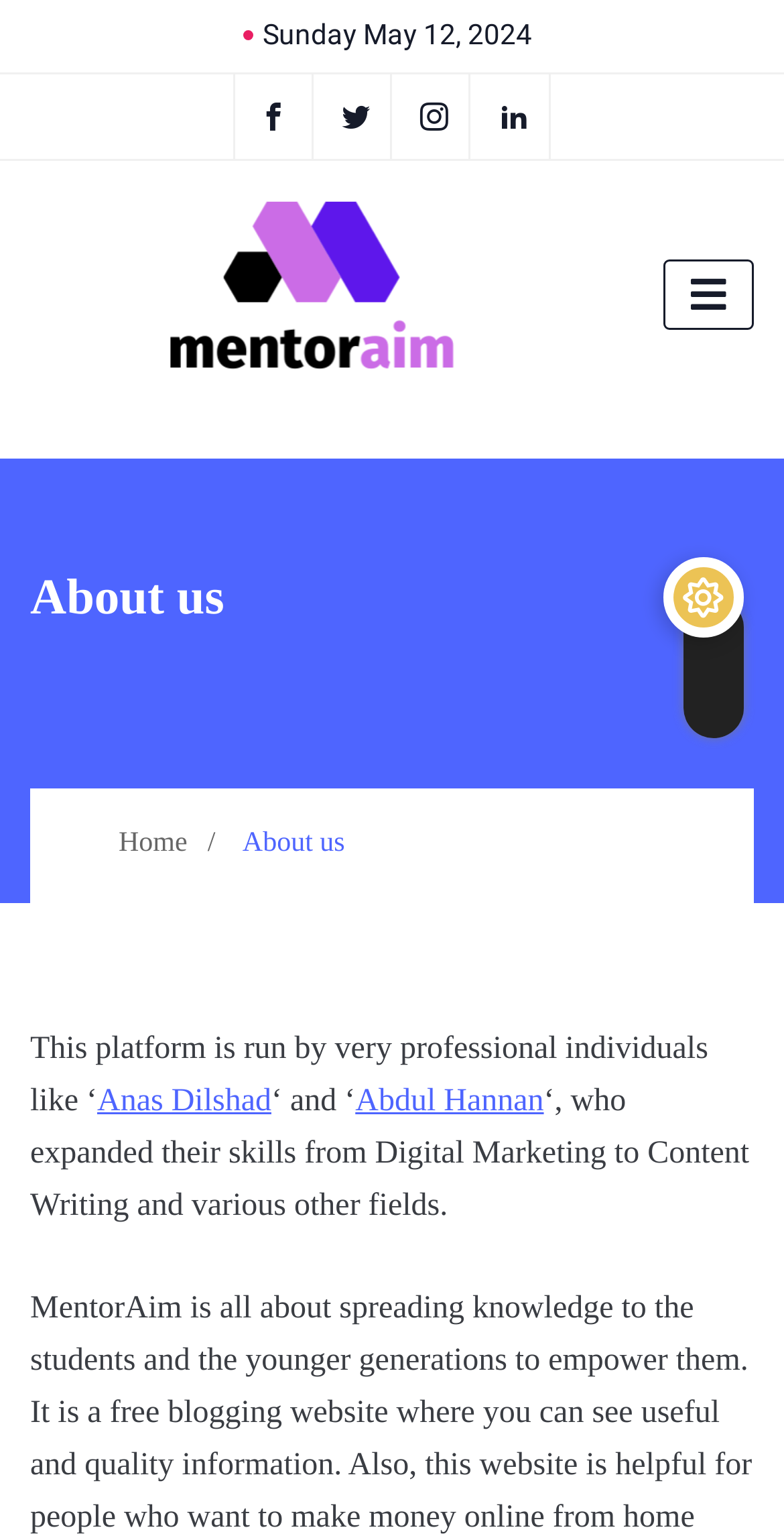Write an exhaustive caption that covers the webpage's main aspects.

The webpage is about the "About Us" section of a platform called Mentoraim. At the top, there is a date displayed, "Sunday May 12, 2024". Below the date, there are four links aligned horizontally, taking up about a quarter of the page's width. 

On the right side of the page, there is a button. 

The main content of the page is divided into two sections. The first section is a heading that reads "About us", located near the top-left corner of the page. 

The second section is a paragraph of text that describes the founders of the platform. The text starts with "This platform is run by very professional individuals like" and then mentions two names, "Anas Dilshad" and "Abdul Hannan", with links to their respective profiles. The text continues to describe their skills and expertise, mentioning Digital Marketing, Content Writing, and other fields. 

At the top-right corner of the page, there is a link to the "Home" page.